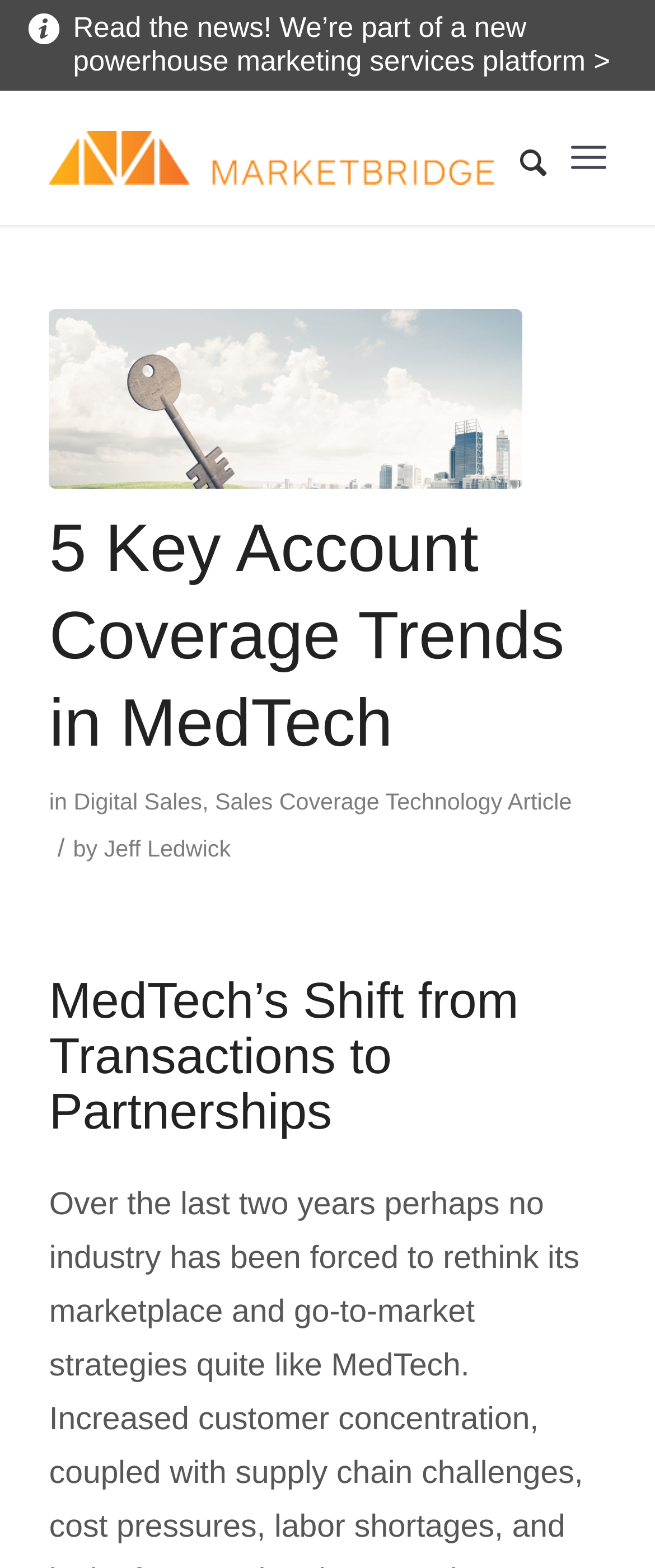Who is the author of the article?
Offer a detailed and exhaustive answer to the question.

The author's name 'Jeff Ledwick' is mentioned below the article topic, preceded by the word 'by'.